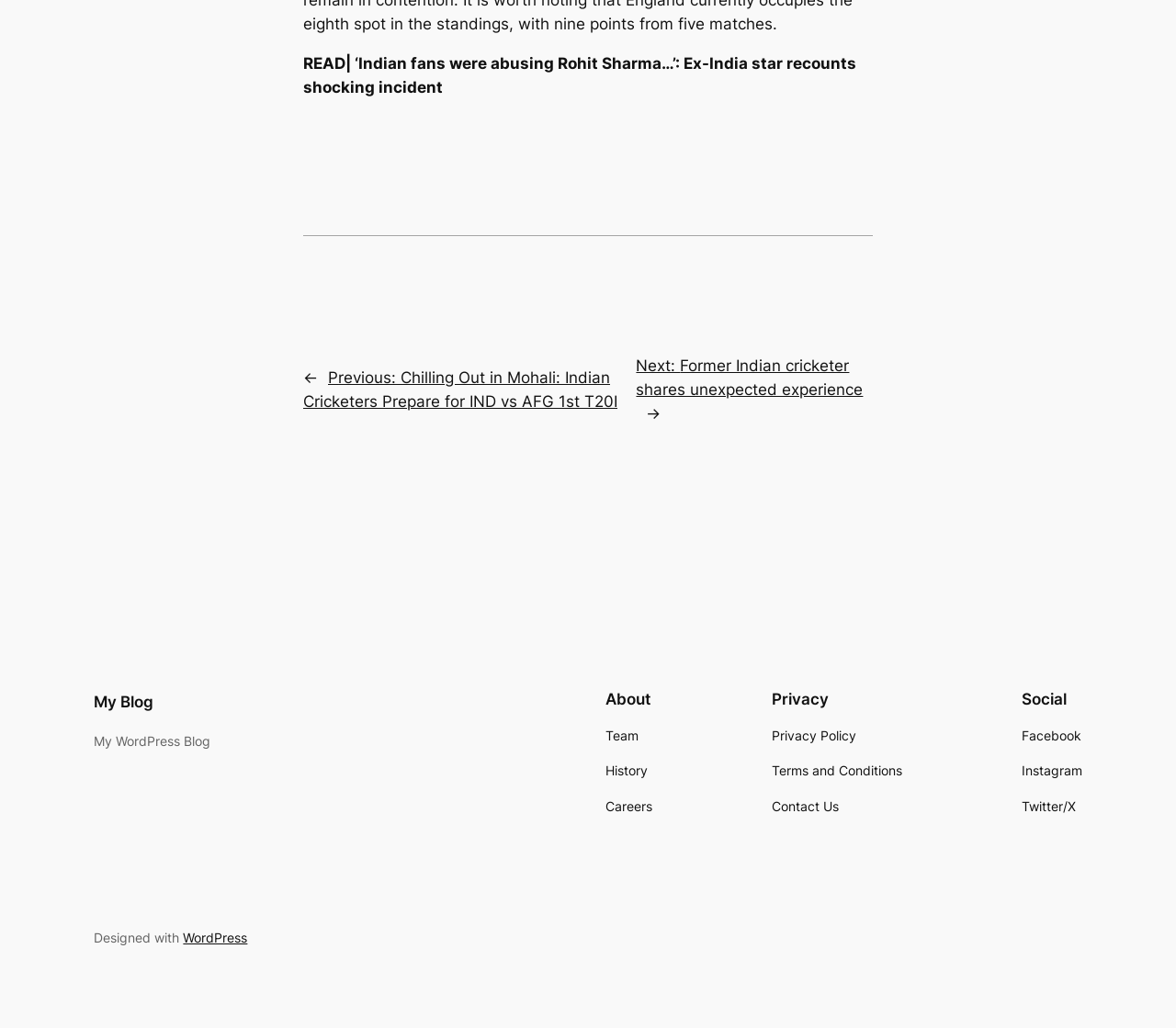Determine the coordinates of the bounding box that should be clicked to complete the instruction: "Read the previous post". The coordinates should be represented by four float numbers between 0 and 1: [left, top, right, bottom].

[0.258, 0.358, 0.525, 0.399]